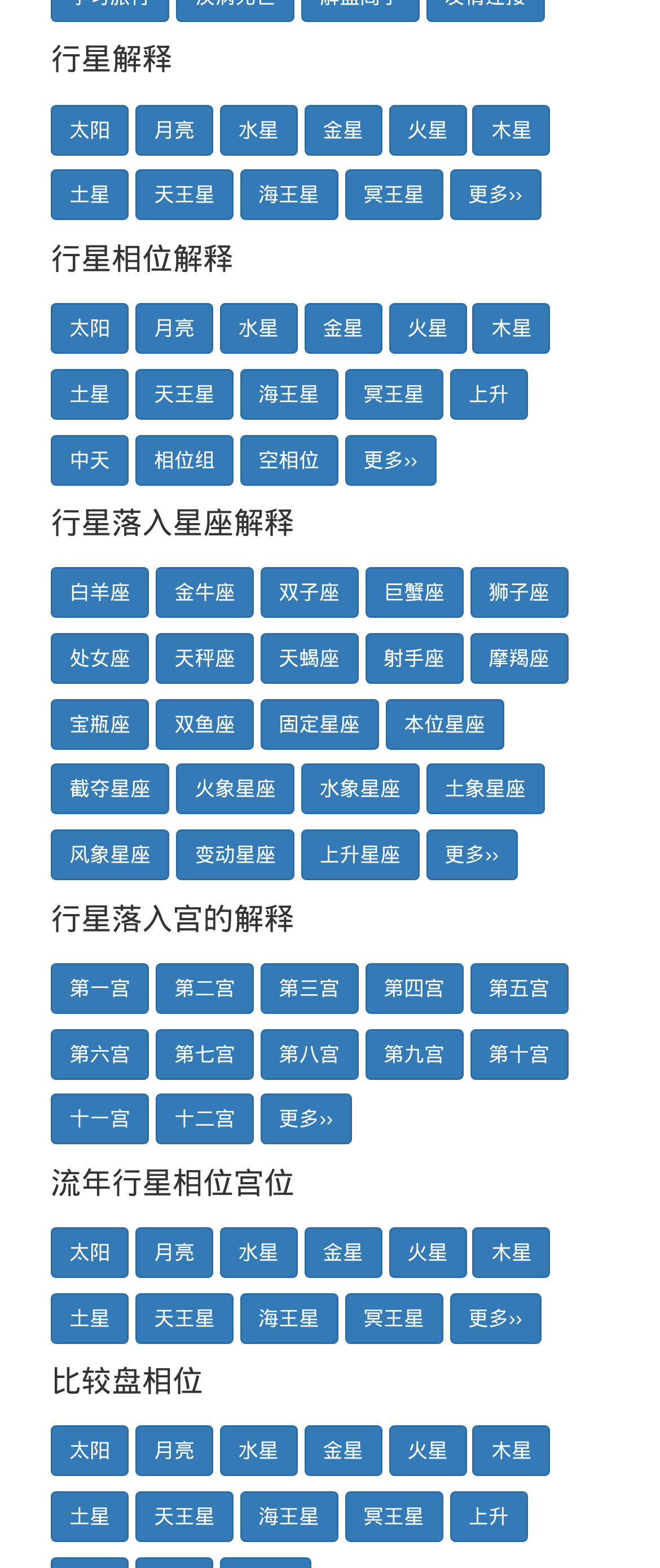Find the bounding box coordinates of the area to click in order to follow the instruction: "click on the link of 太阳".

[0.077, 0.066, 0.195, 0.099]